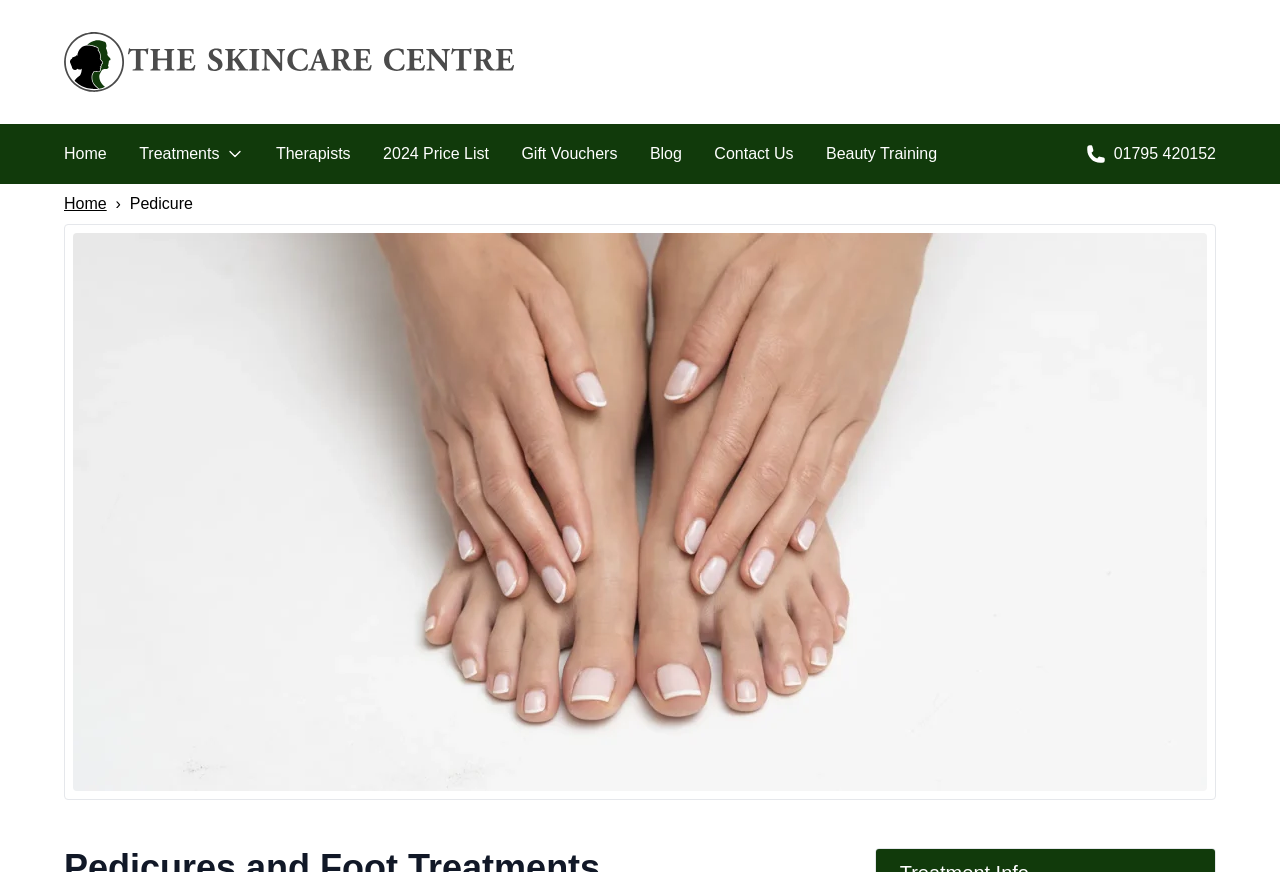What is the topic of the image on the webpage?
Provide a detailed answer to the question, using the image to inform your response.

The image on the webpage is a large image that takes up most of the screen, and it is related to pedicure treatments, as indicated by the text 'Pedicure Treatments at The Skincare Centre'.